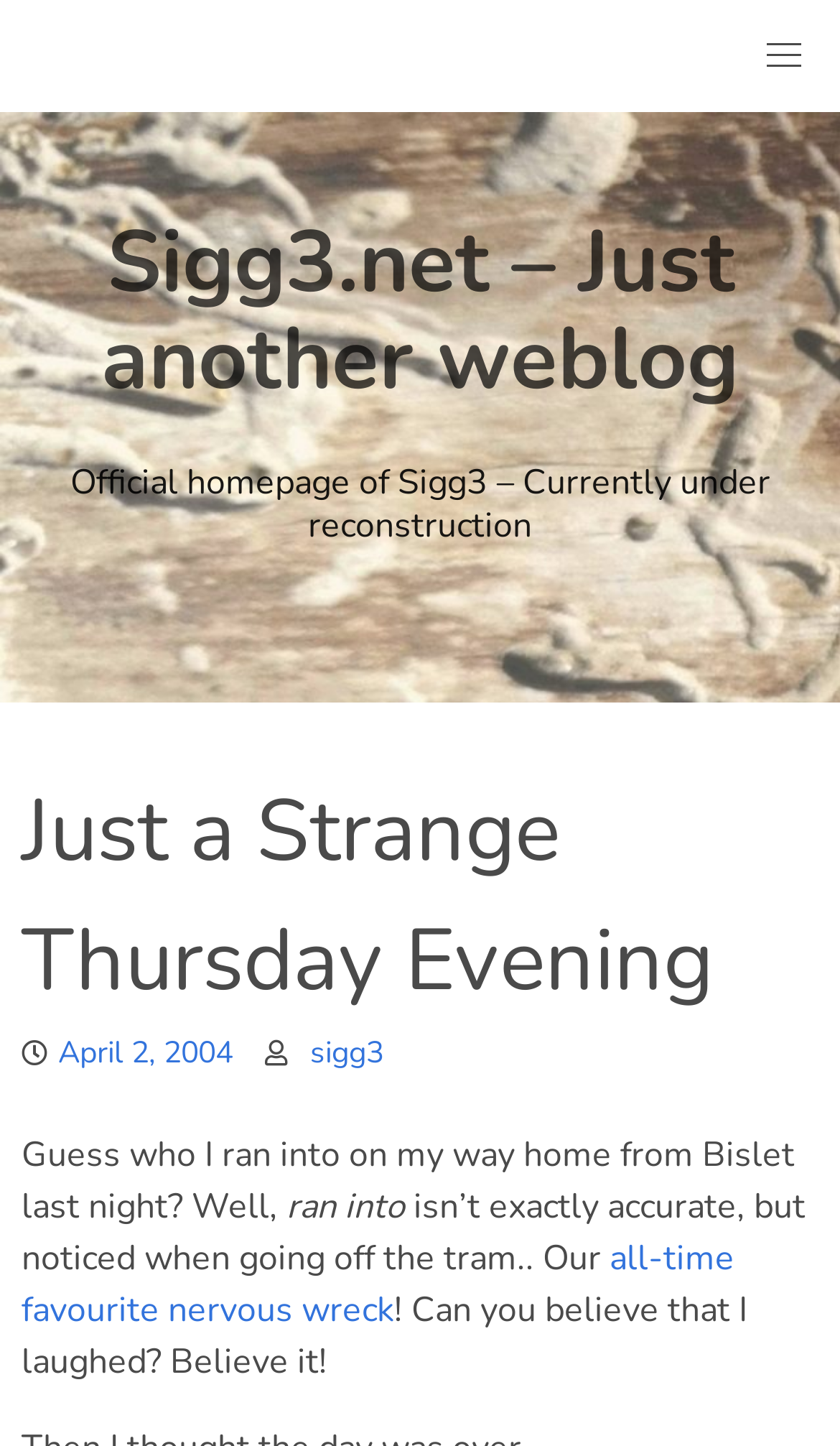Generate a thorough caption detailing the webpage content.

The webpage appears to be a personal blog, with the title "Just a Strange Thursday Evening" prominently displayed at the top. Below the title, there is a main navigation section that spans the entire width of the page. Within this section, there is a button located at the top right corner.

The page has a header section that takes up about half of the page's height, containing the blog's title and a subtitle that reads "Official homepage of Sigg3 – Currently under reconstruction". Below the header, there is a section with a heading that matches the page's title, followed by a link to the date "April 2, 2004" and another link to the author's name, "sigg3".

The main content of the page is a blog post that starts with the question "Guess who I ran into on my way home from Bislet last night?" and continues with a few paragraphs of text. The post includes a link to a phrase "all-time favourite nervous wreck" and ends with an exclamation mark. The text is arranged in a single column that takes up most of the page's width.